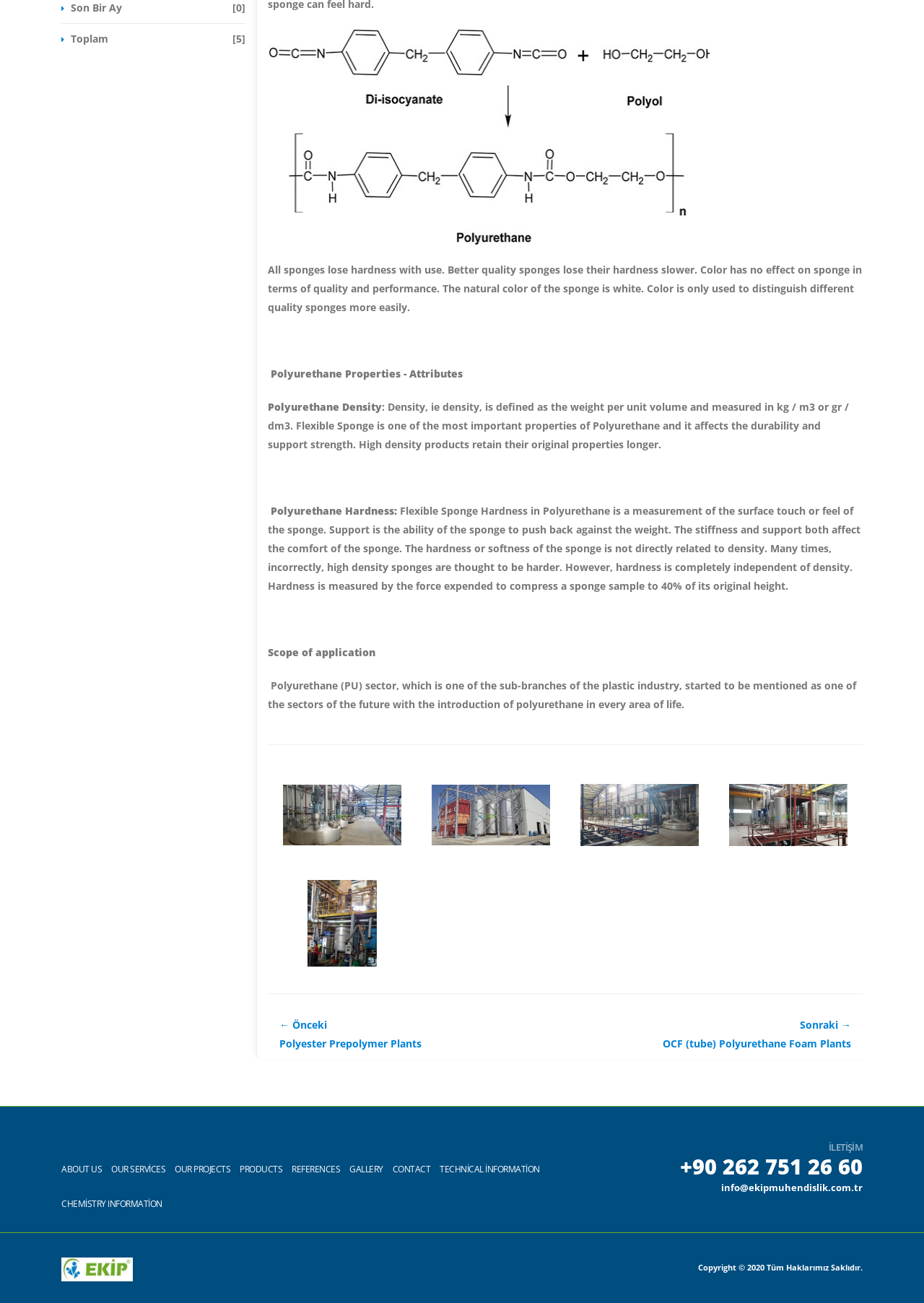Please give a one-word or short phrase response to the following question: 
What is the meaning of the phrase 'Polyurethane Hardness'?

Measurement of surface touch